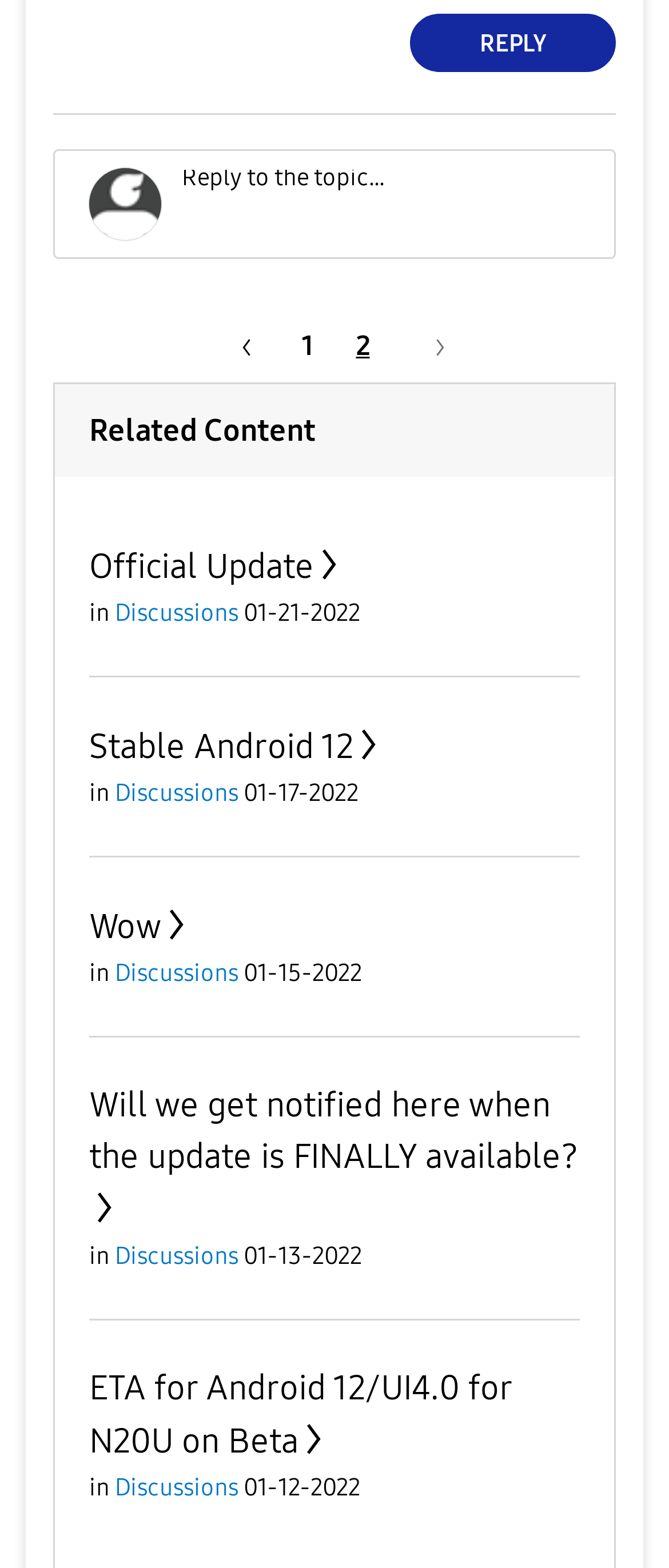Find the bounding box coordinates for the HTML element described as: "Discussions". The coordinates should consist of four float values between 0 and 1, i.e., [left, top, right, bottom].

[0.172, 0.939, 0.356, 0.958]